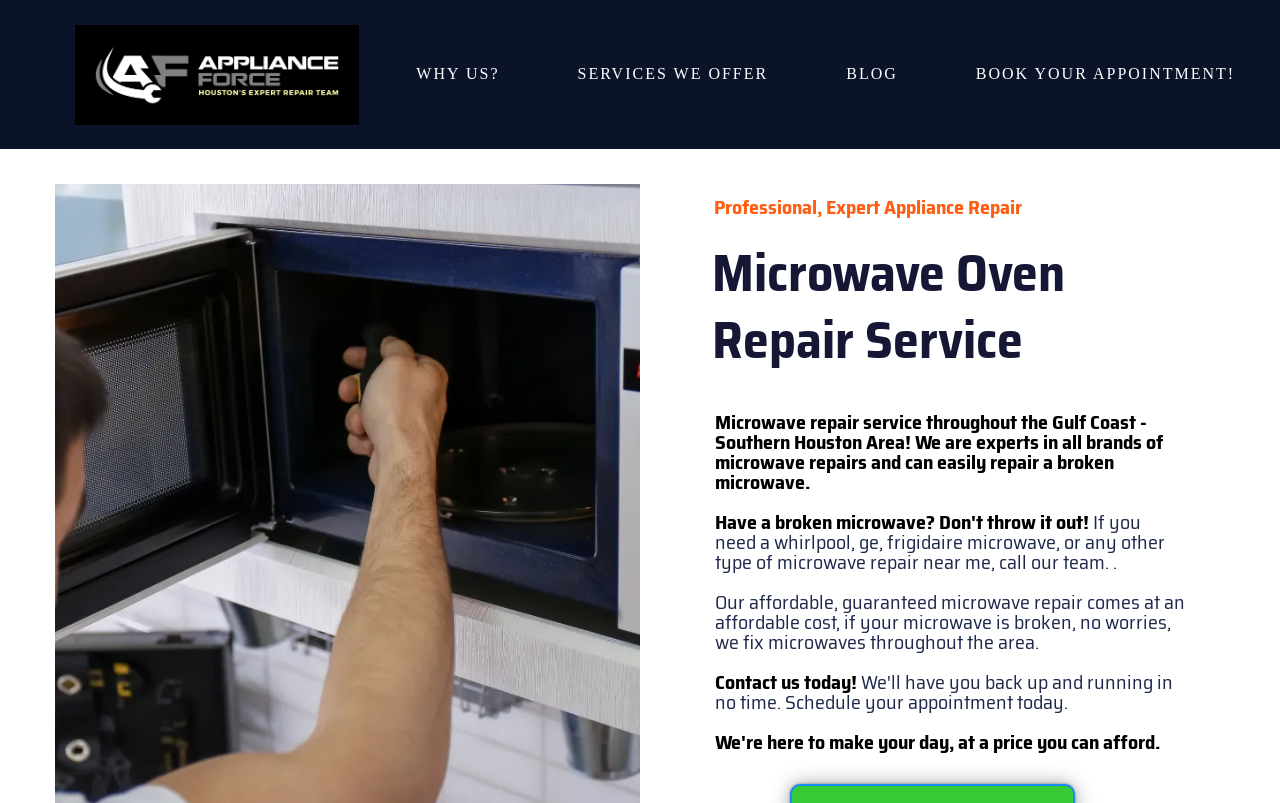Please analyze the image and give a detailed answer to the question:
What is the company's phone number?

The phone number can be found on the top of the webpage, next to the company's name, 'Microwave Repair Near You! | BBB A+ | Call Today 281-747-5300'.